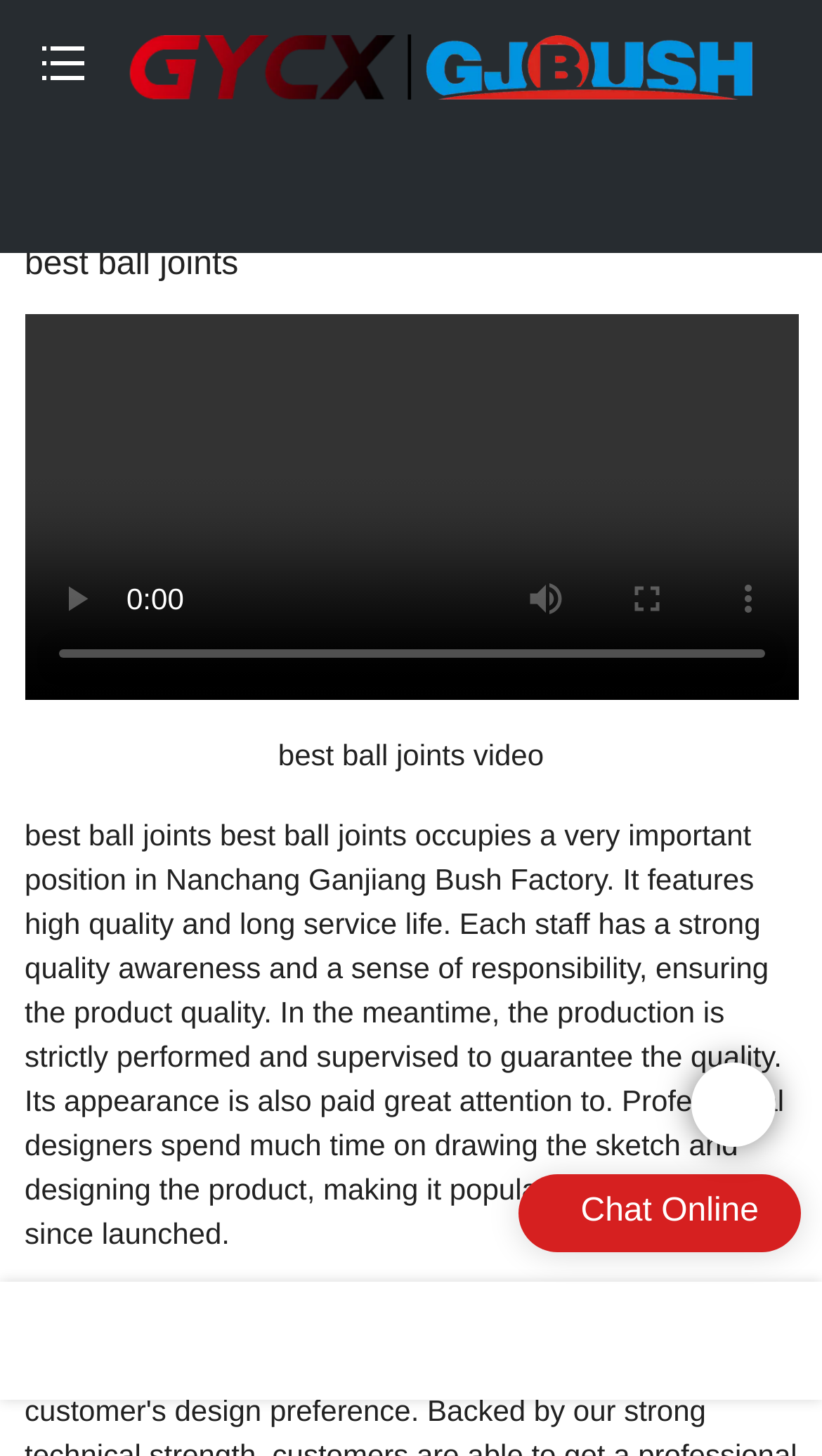Please provide the bounding box coordinate of the region that matches the element description: alt="Logo | GJ Rubber Bushing". Coordinates should be in the format (top-left x, top-left y, bottom-right x, bottom-right y) and all values should be between 0 and 1.

[0.148, 0.014, 0.927, 0.072]